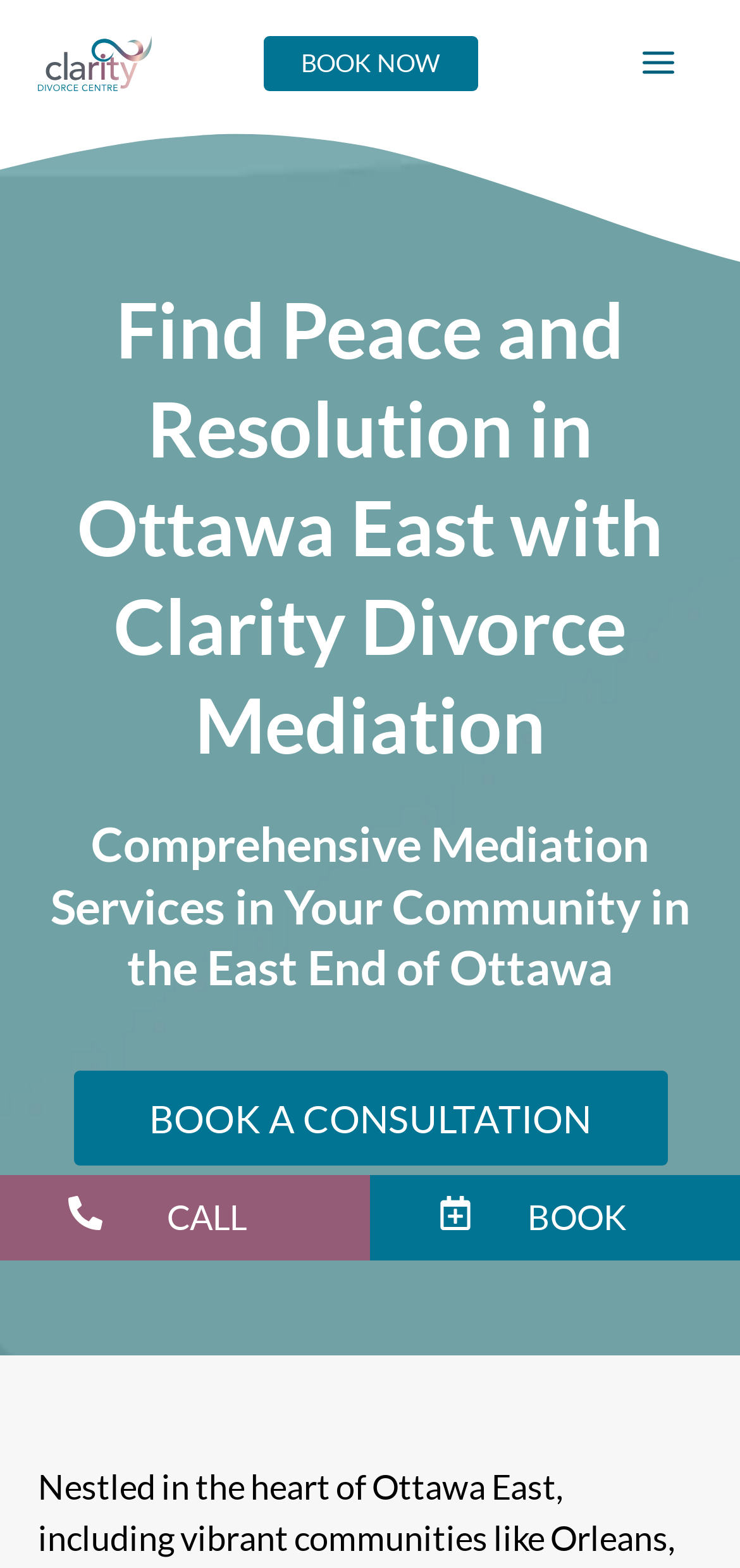How many ways can you contact Clarity?
Your answer should be a single word or phrase derived from the screenshot.

Three